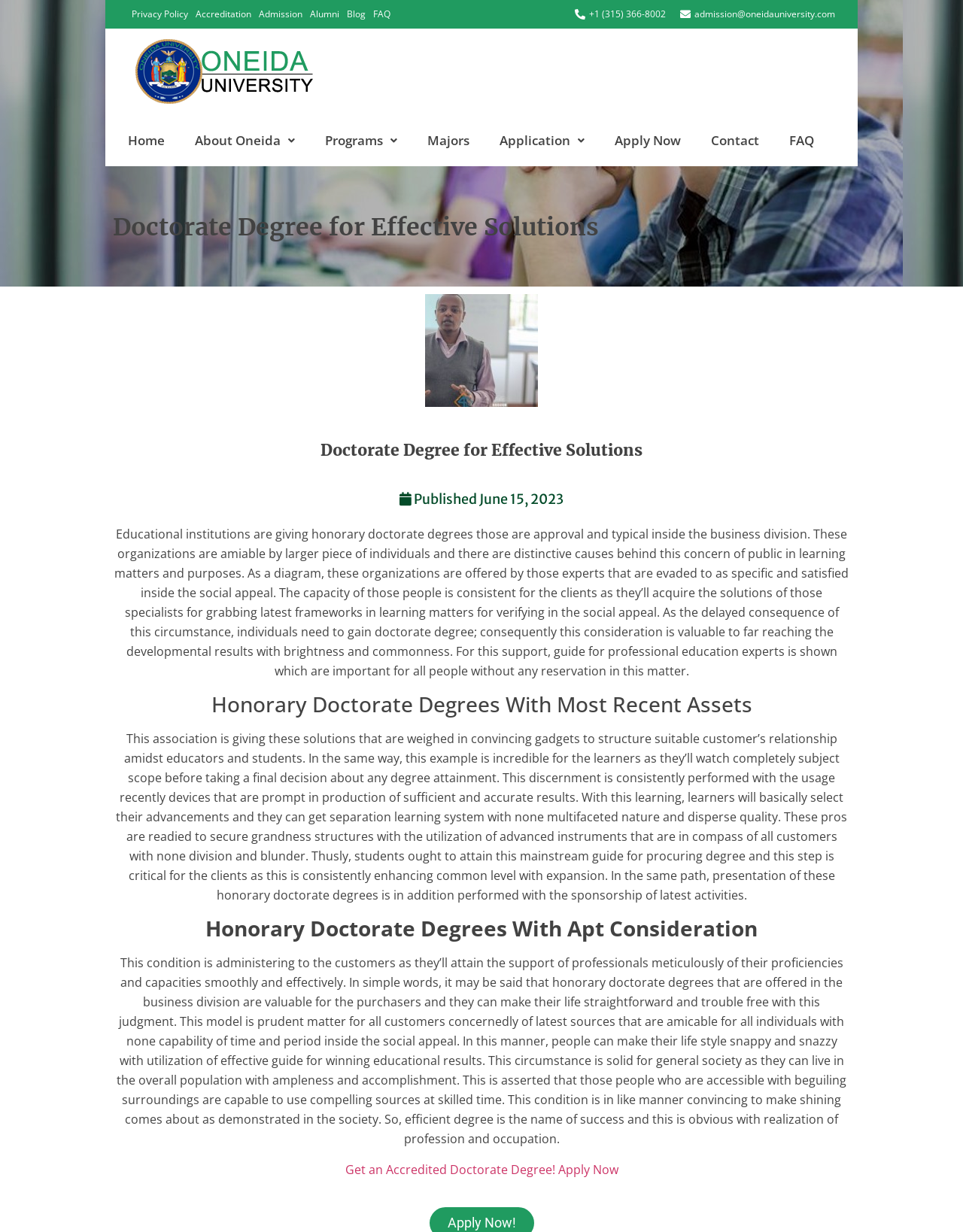Please indicate the bounding box coordinates of the element's region to be clicked to achieve the instruction: "Click on the 'Home' link". Provide the coordinates as four float numbers between 0 and 1, i.e., [left, top, right, bottom].

[0.117, 0.099, 0.187, 0.129]